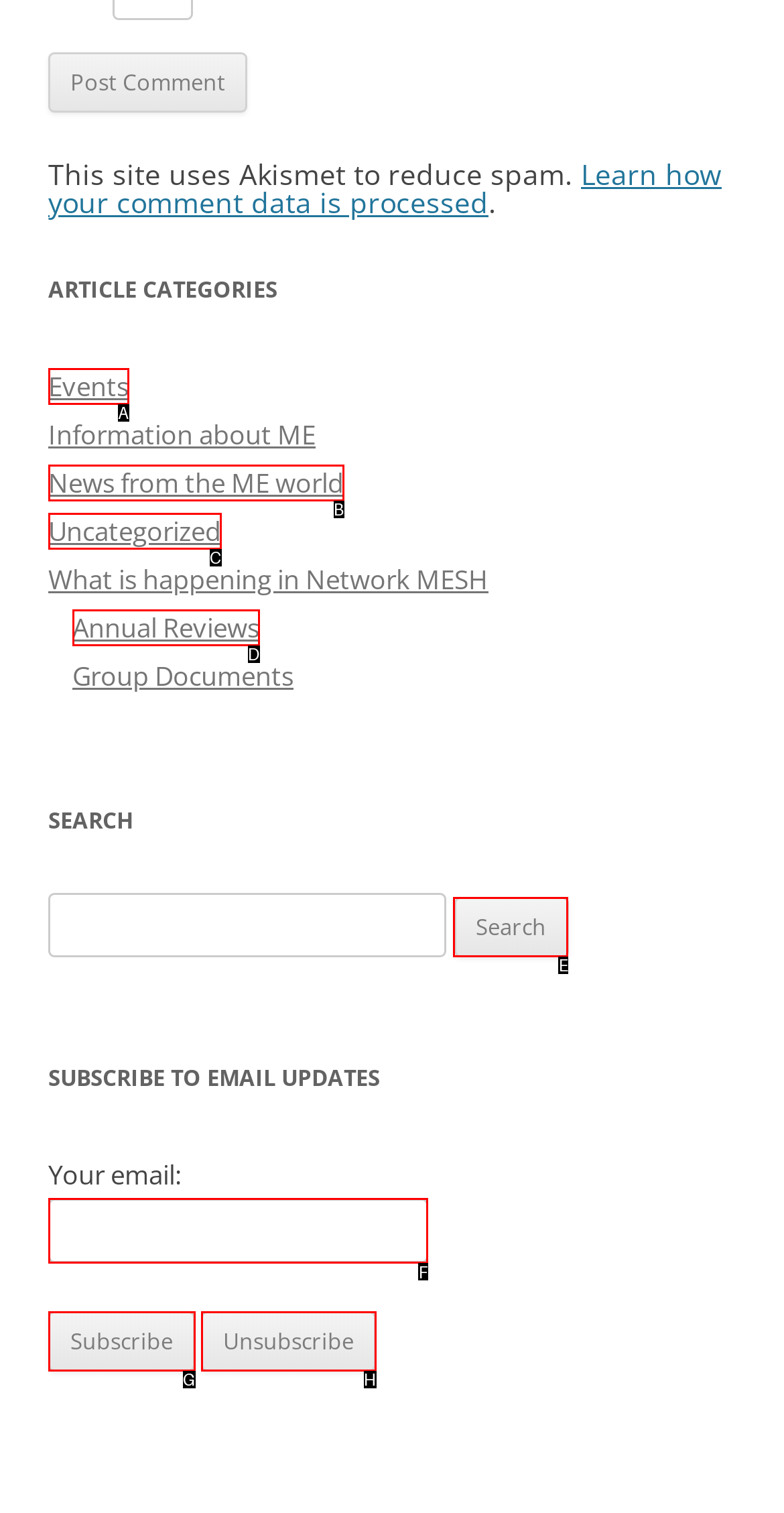Tell me which element should be clicked to achieve the following objective: Subscribe to email updates
Reply with the letter of the correct option from the displayed choices.

F